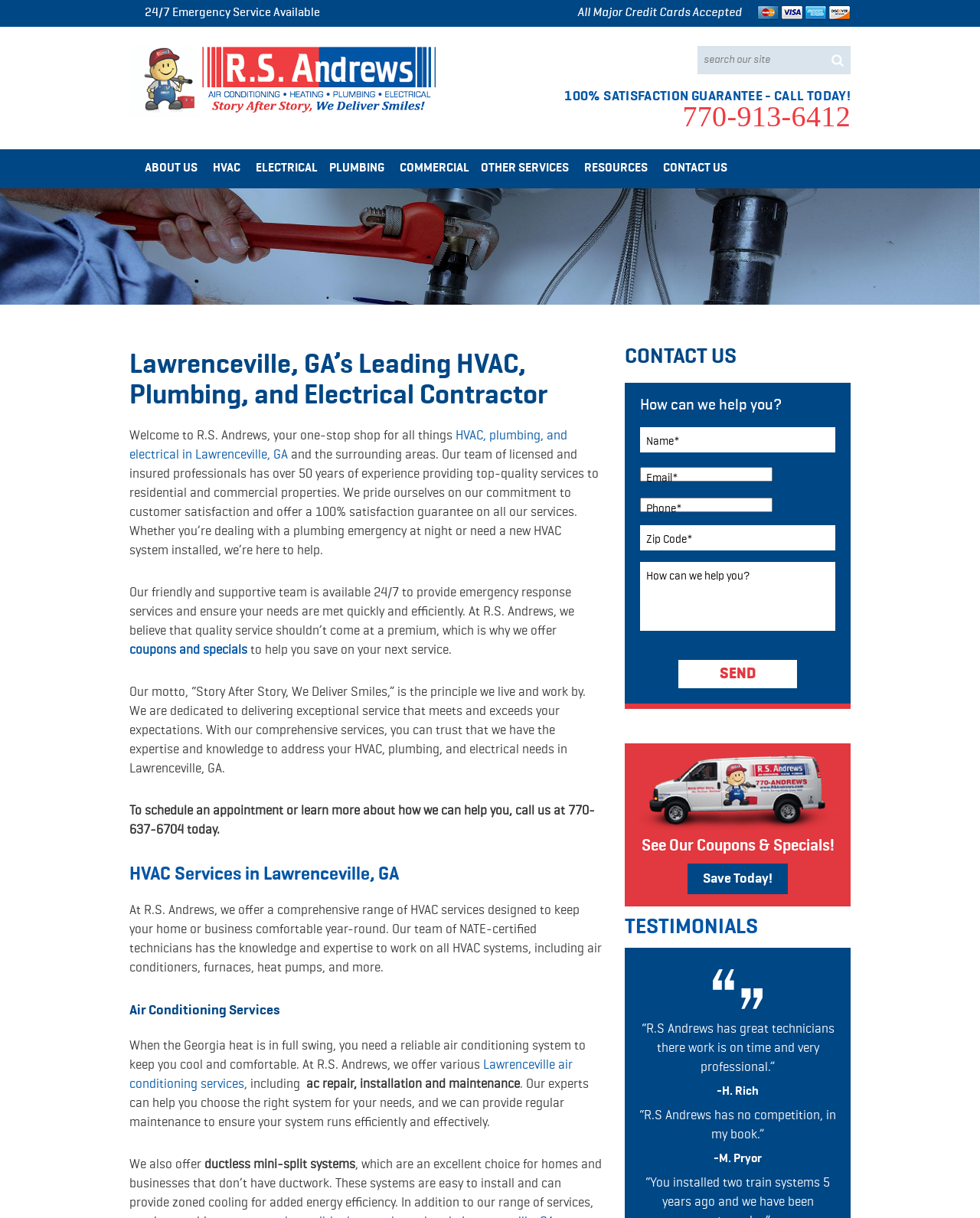Find the bounding box coordinates of the clickable region needed to perform the following instruction: "Call for 24/7 emergency service". The coordinates should be provided as four float numbers between 0 and 1, i.e., [left, top, right, bottom].

[0.148, 0.006, 0.327, 0.016]